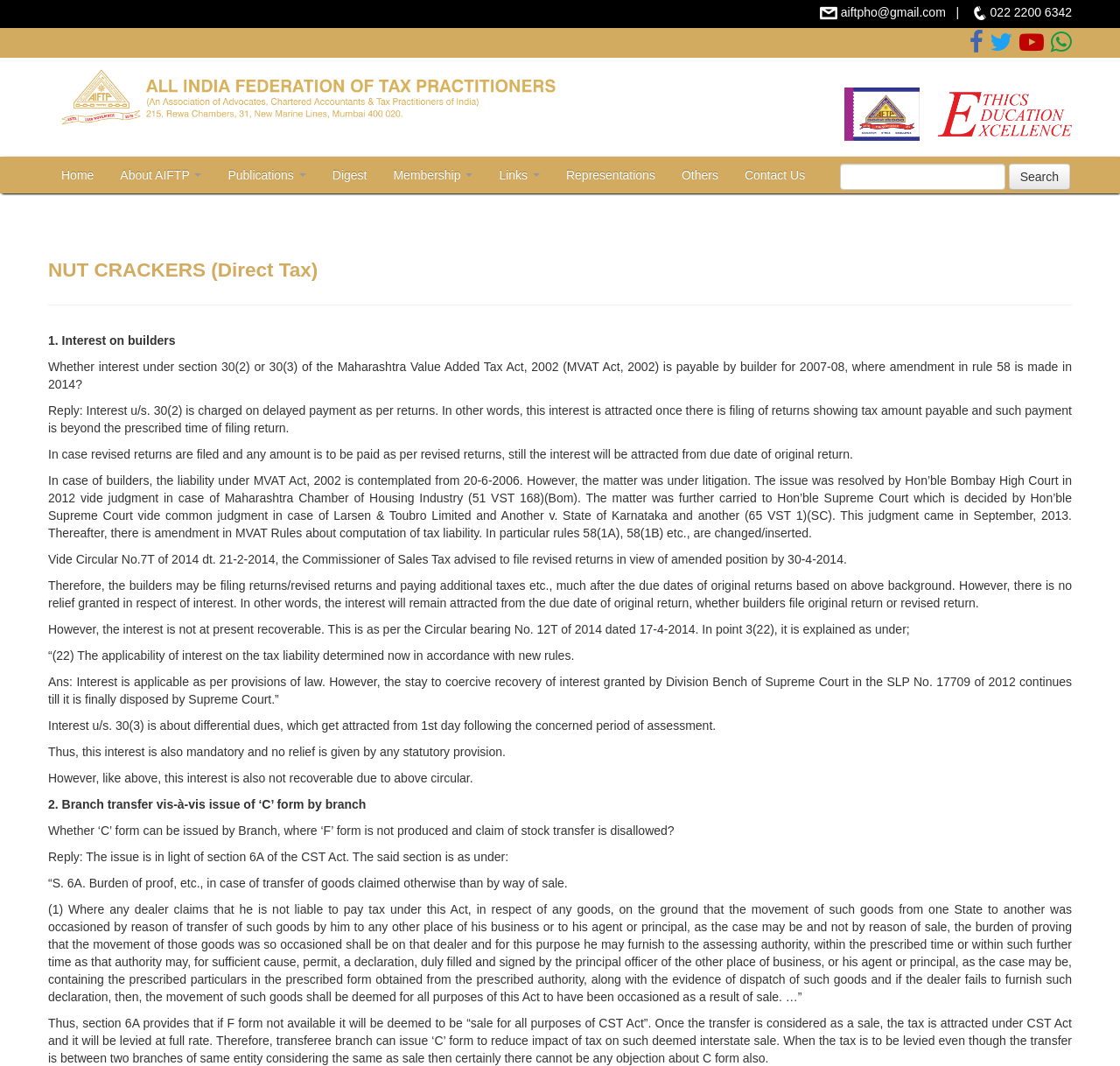Provide a one-word or short-phrase answer to the question:
What is the purpose of the 'C' form in the second question?

To reduce impact of tax